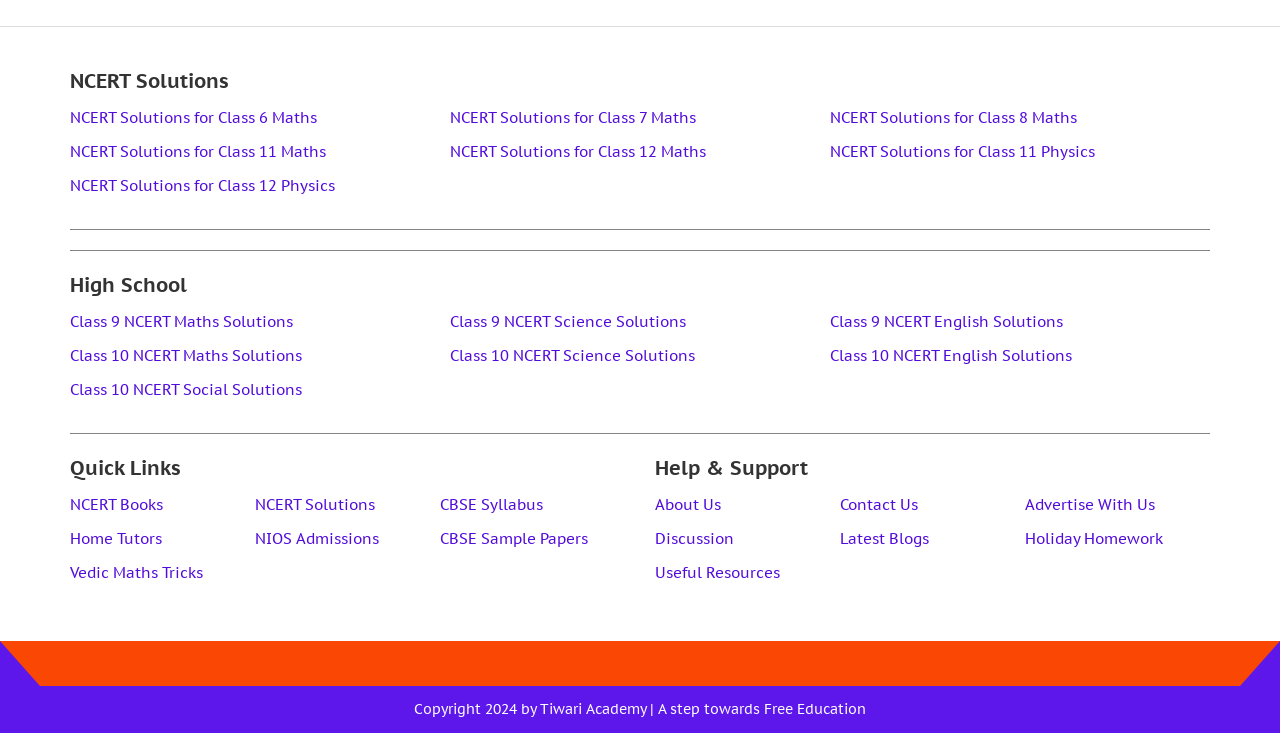Highlight the bounding box of the UI element that corresponds to this description: "Class 10 NCERT Social Solutions".

[0.055, 0.516, 0.352, 0.546]